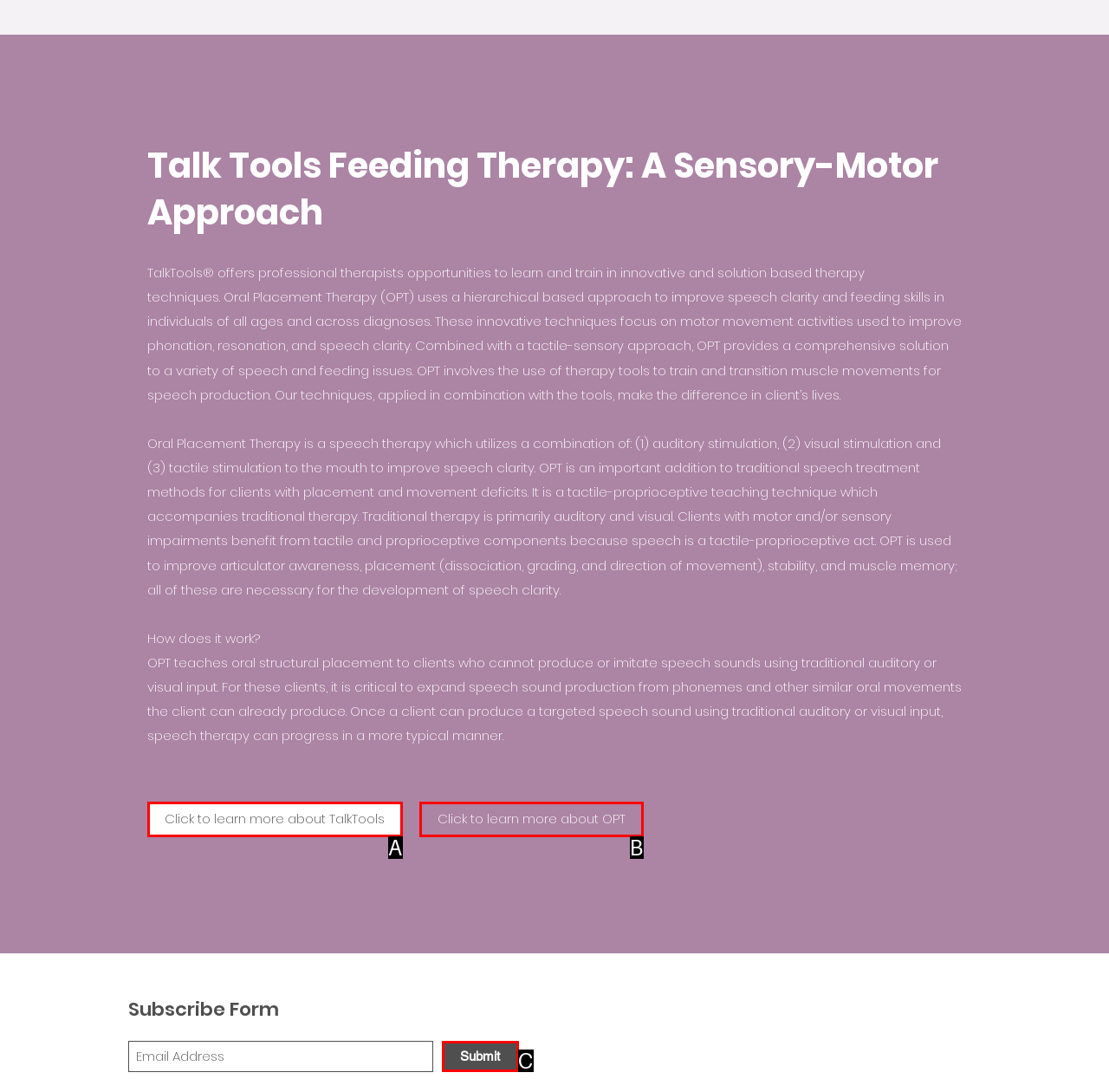Using the description: Submit, find the HTML element that matches it. Answer with the letter of the chosen option.

C